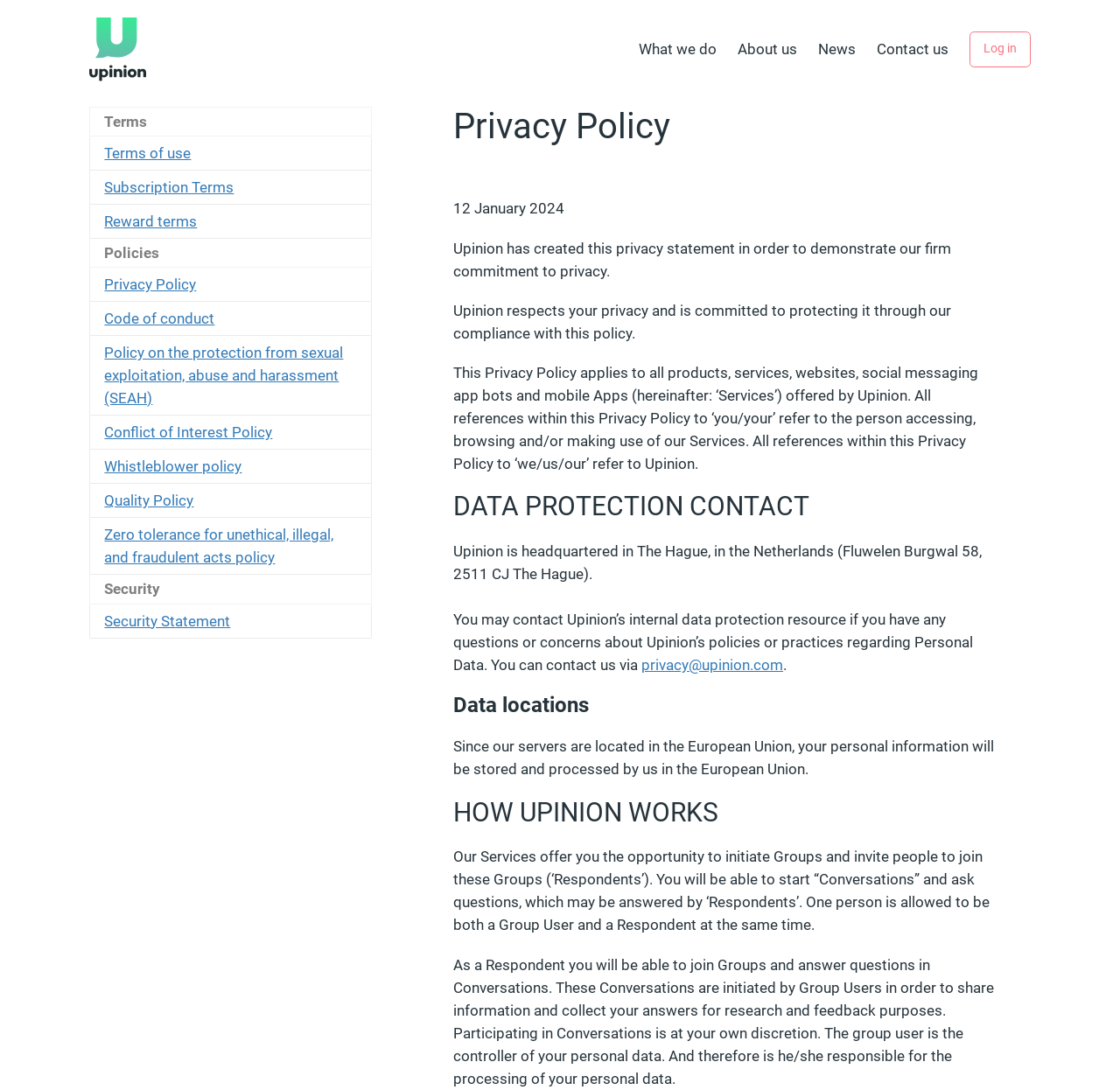Identify the bounding box coordinates for the region to click in order to carry out this instruction: "Add to Cart". Provide the coordinates using four float numbers between 0 and 1, formatted as [left, top, right, bottom].

None